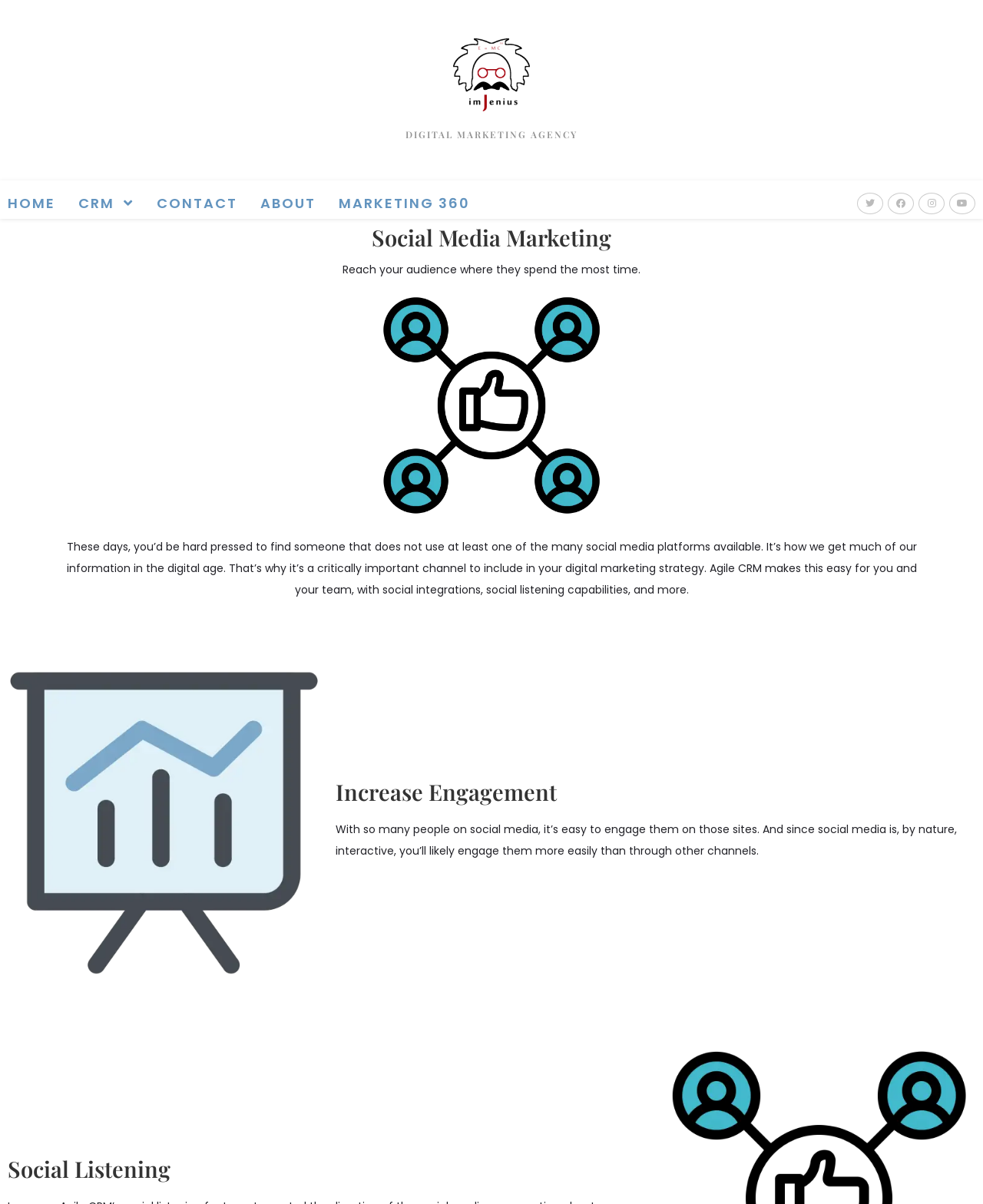Please identify the bounding box coordinates of the element that needs to be clicked to perform the following instruction: "Go to CRM page".

[0.068, 0.156, 0.148, 0.182]